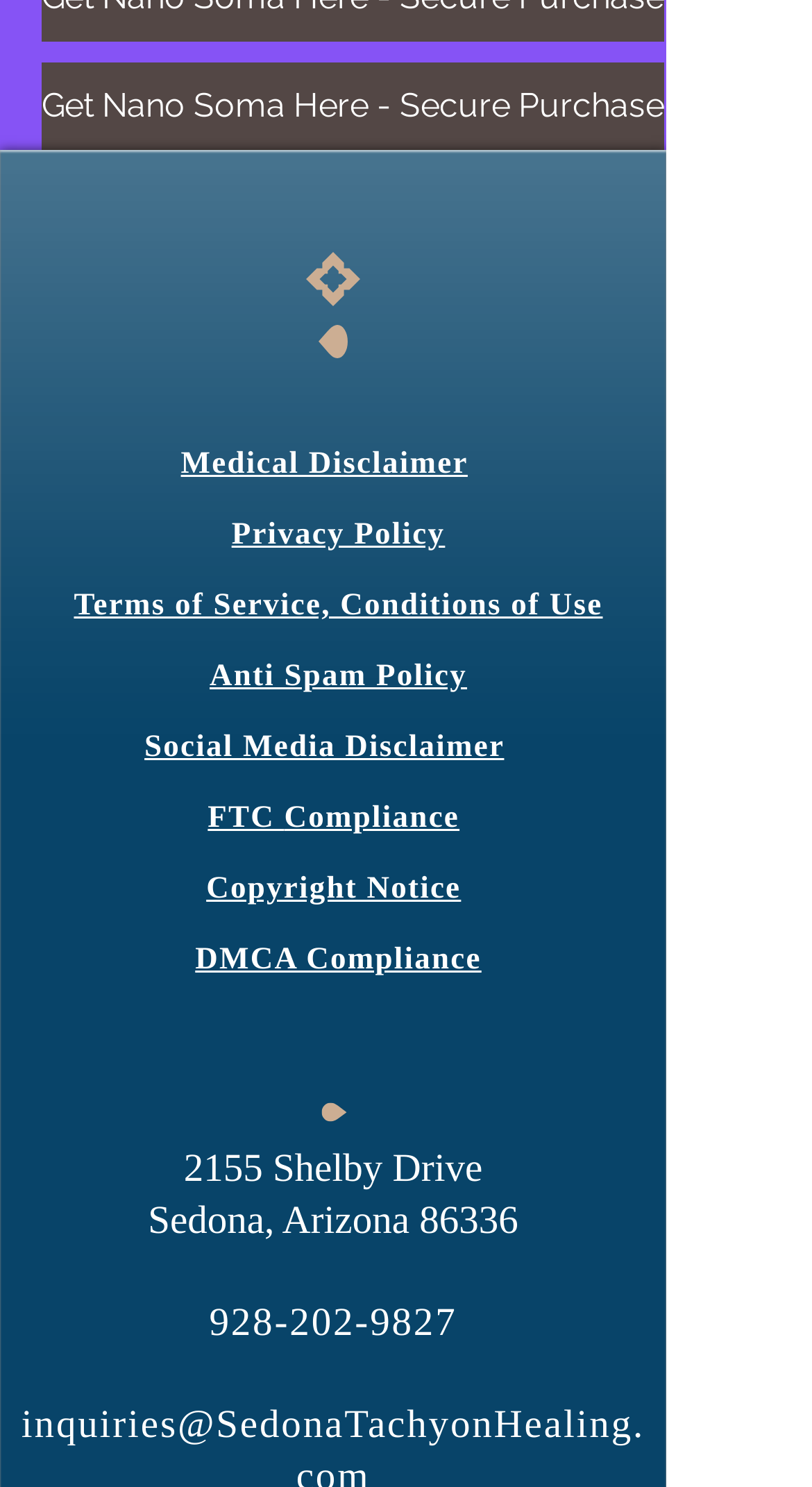Identify the bounding box coordinates of the part that should be clicked to carry out this instruction: "Call 928-202-9827".

[0.258, 0.875, 0.563, 0.905]